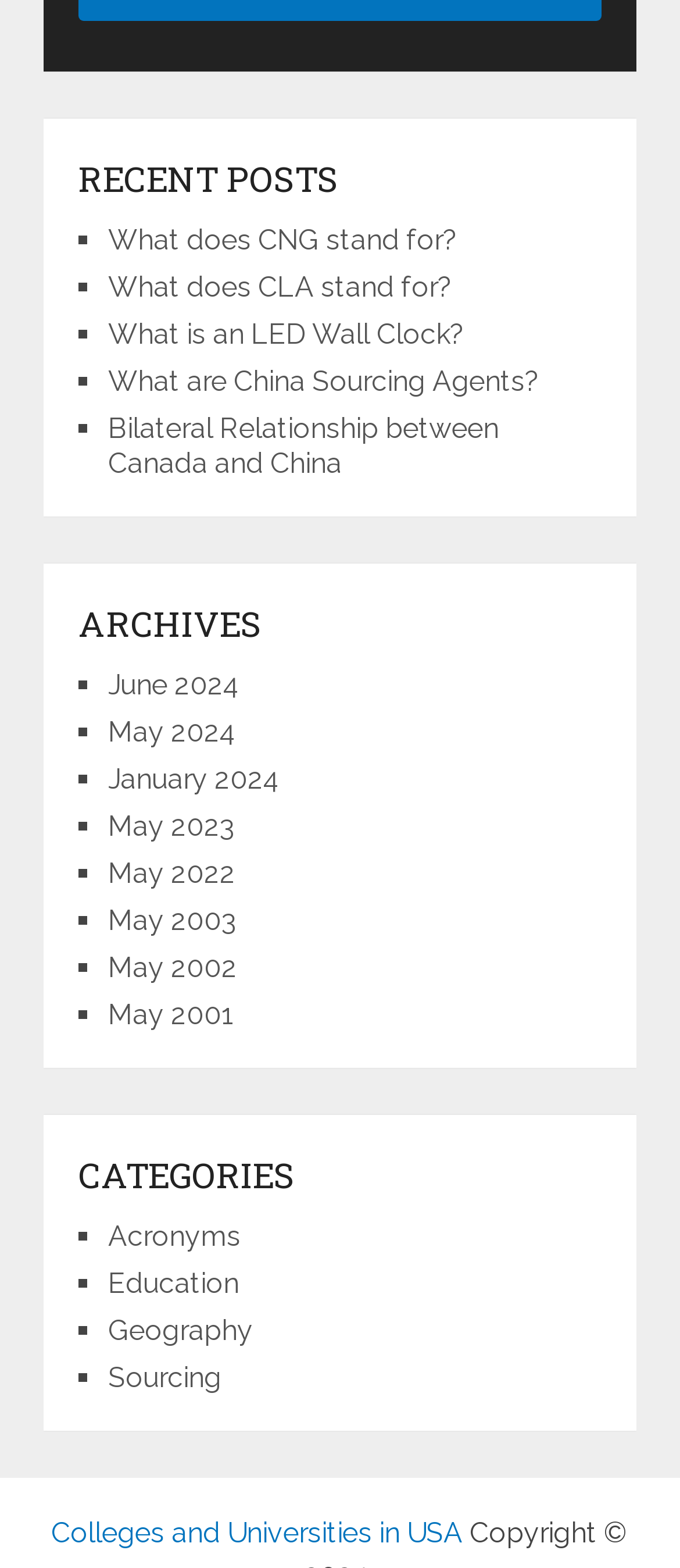Identify the bounding box for the described UI element: "May 2024".

[0.159, 0.456, 0.349, 0.477]